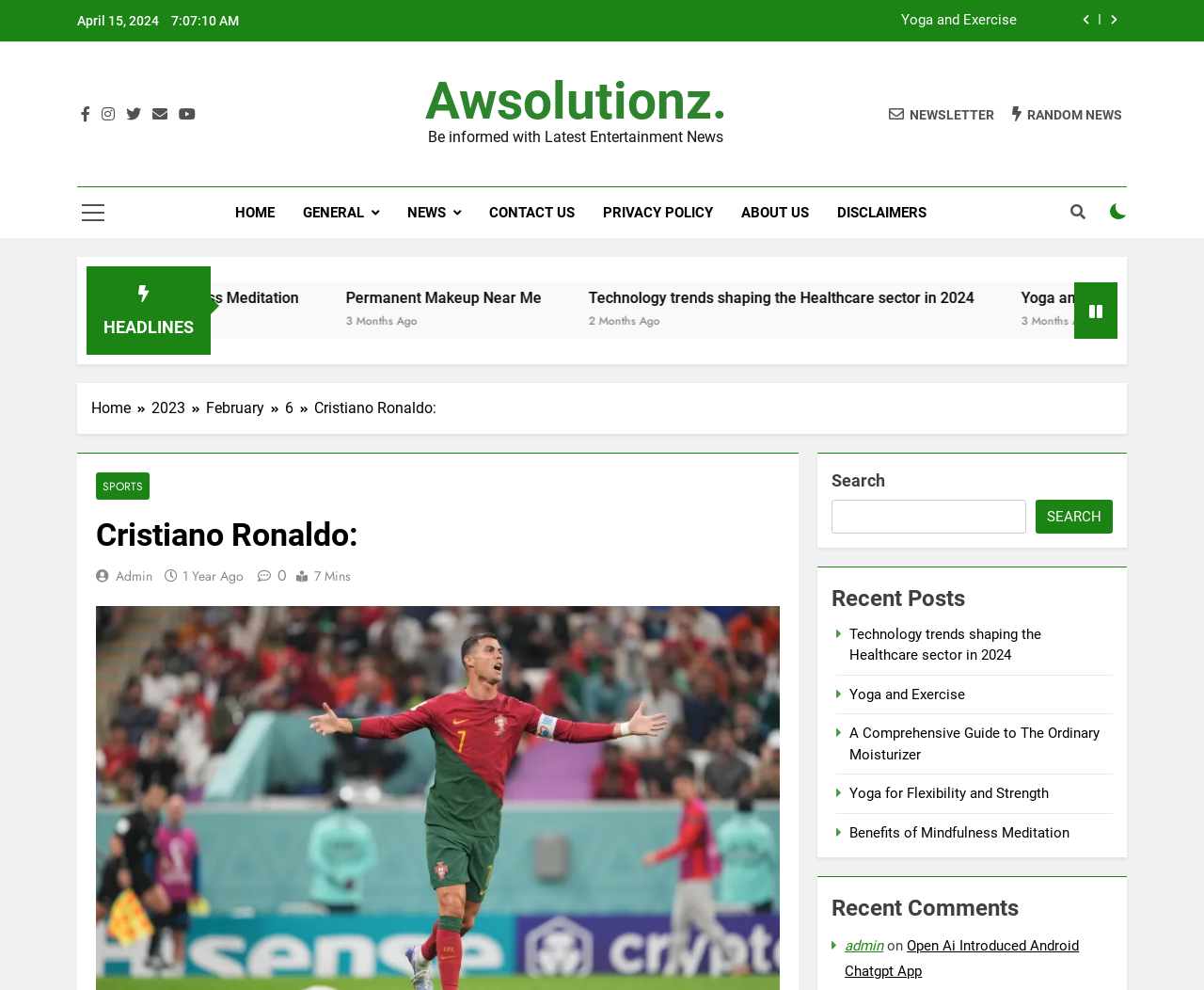Please identify the bounding box coordinates of the clickable region that I should interact with to perform the following instruction: "Read the article about A Comprehensive Guide to The Ordinary Moisturizer". The coordinates should be expressed as four float numbers between 0 and 1, i.e., [left, top, right, bottom].

[0.635, 0.292, 0.928, 0.31]